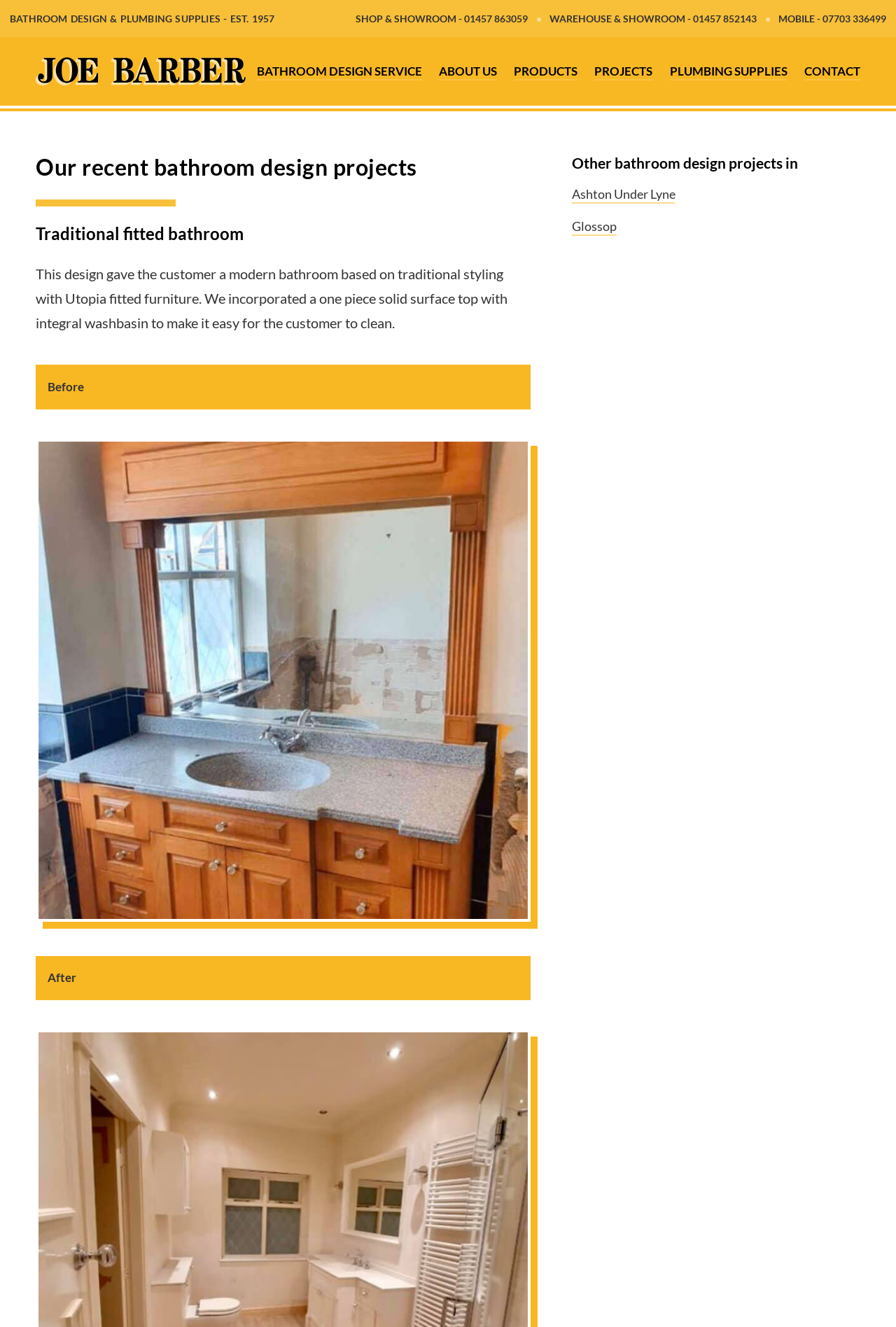What is the feature of the solid surface top in the bathroom design?
Please provide a single word or phrase answer based on the image.

Integral washbasin